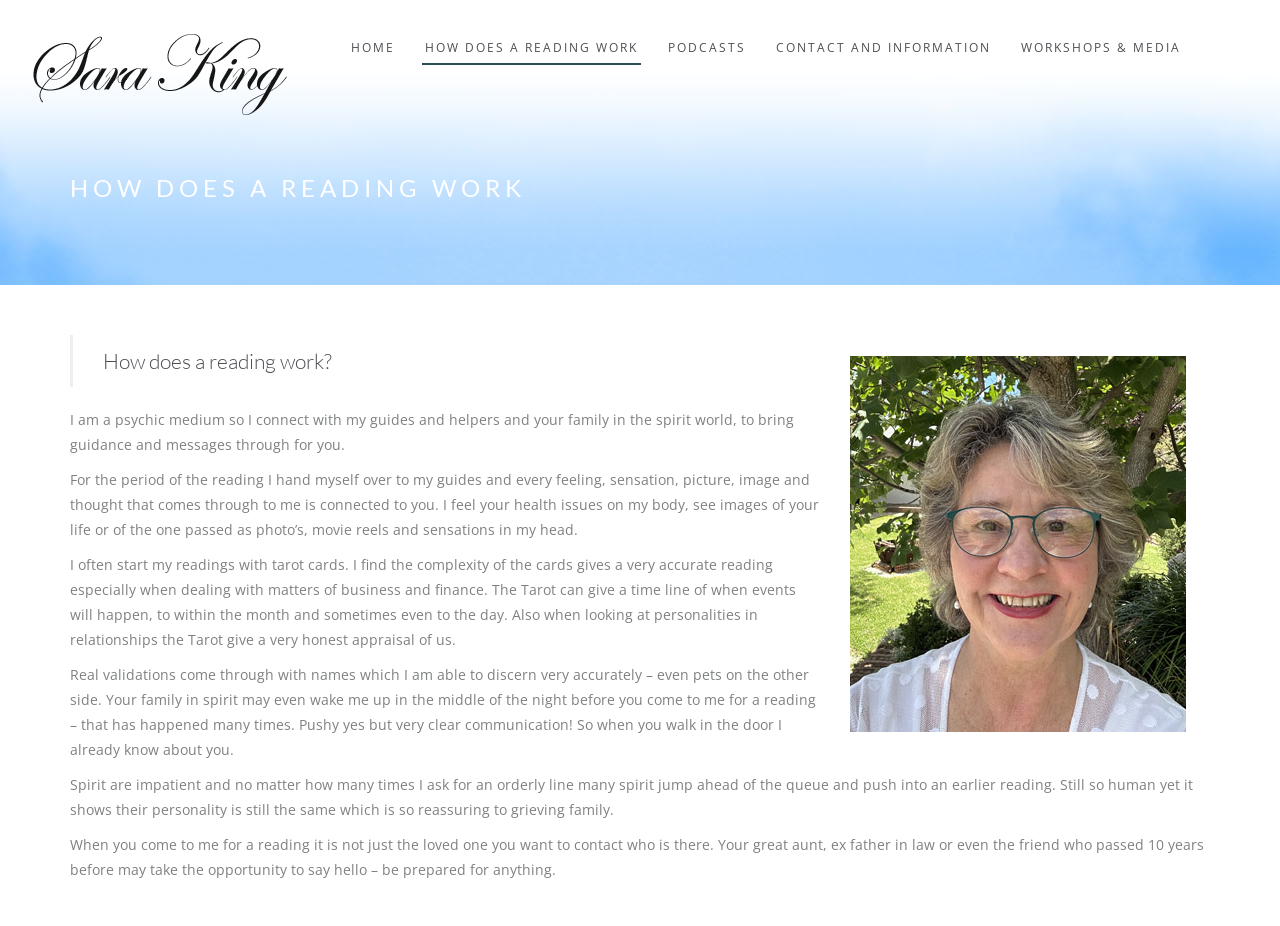What is the purpose of the image on the webpage?
Based on the visual content, answer with a single word or a brief phrase.

Illustration